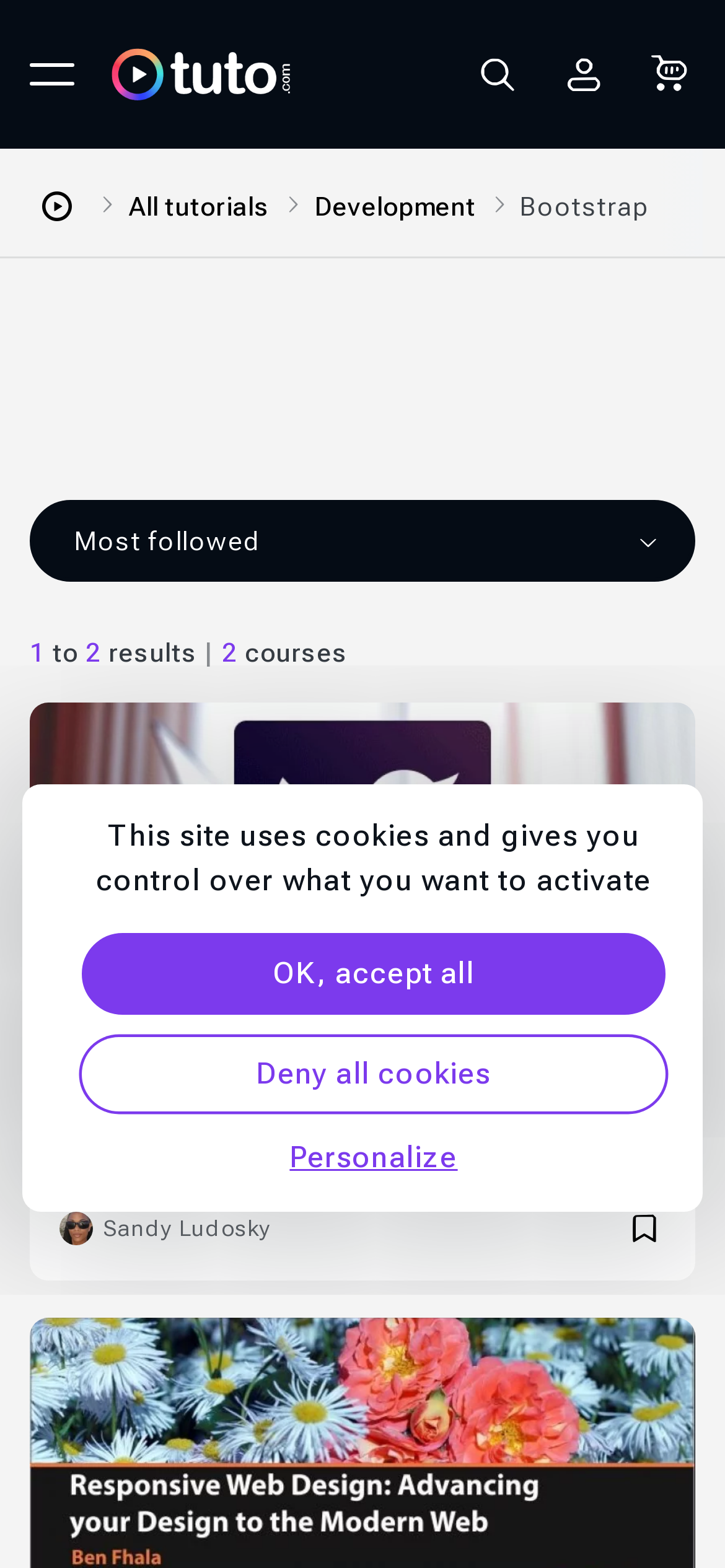Answer the following in one word or a short phrase: 
How many video trainings are available on Bootstrap?

2